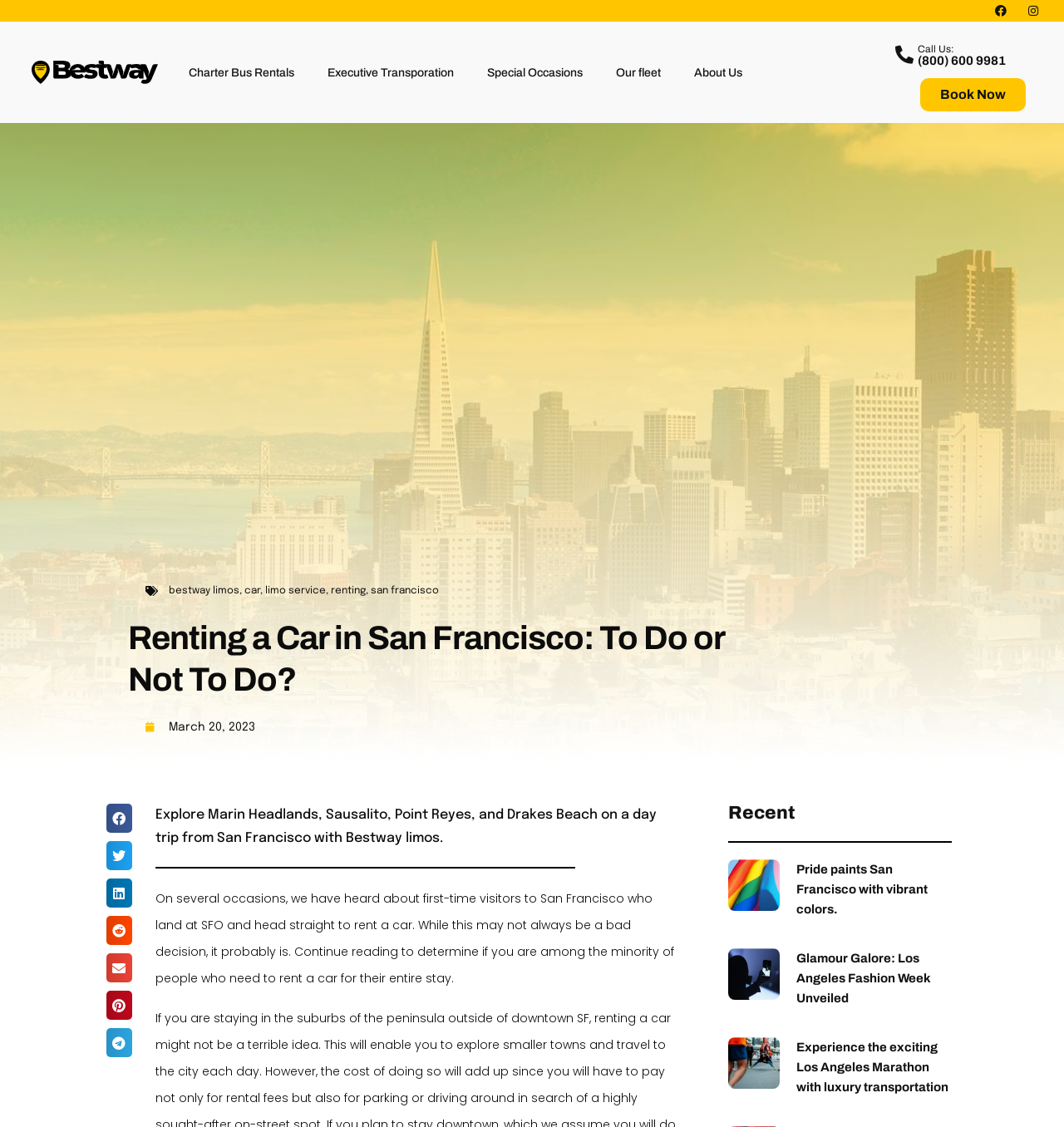Please determine the bounding box coordinates of the element to click in order to execute the following instruction: "Share on facebook". The coordinates should be four float numbers between 0 and 1, specified as [left, top, right, bottom].

[0.1, 0.713, 0.124, 0.739]